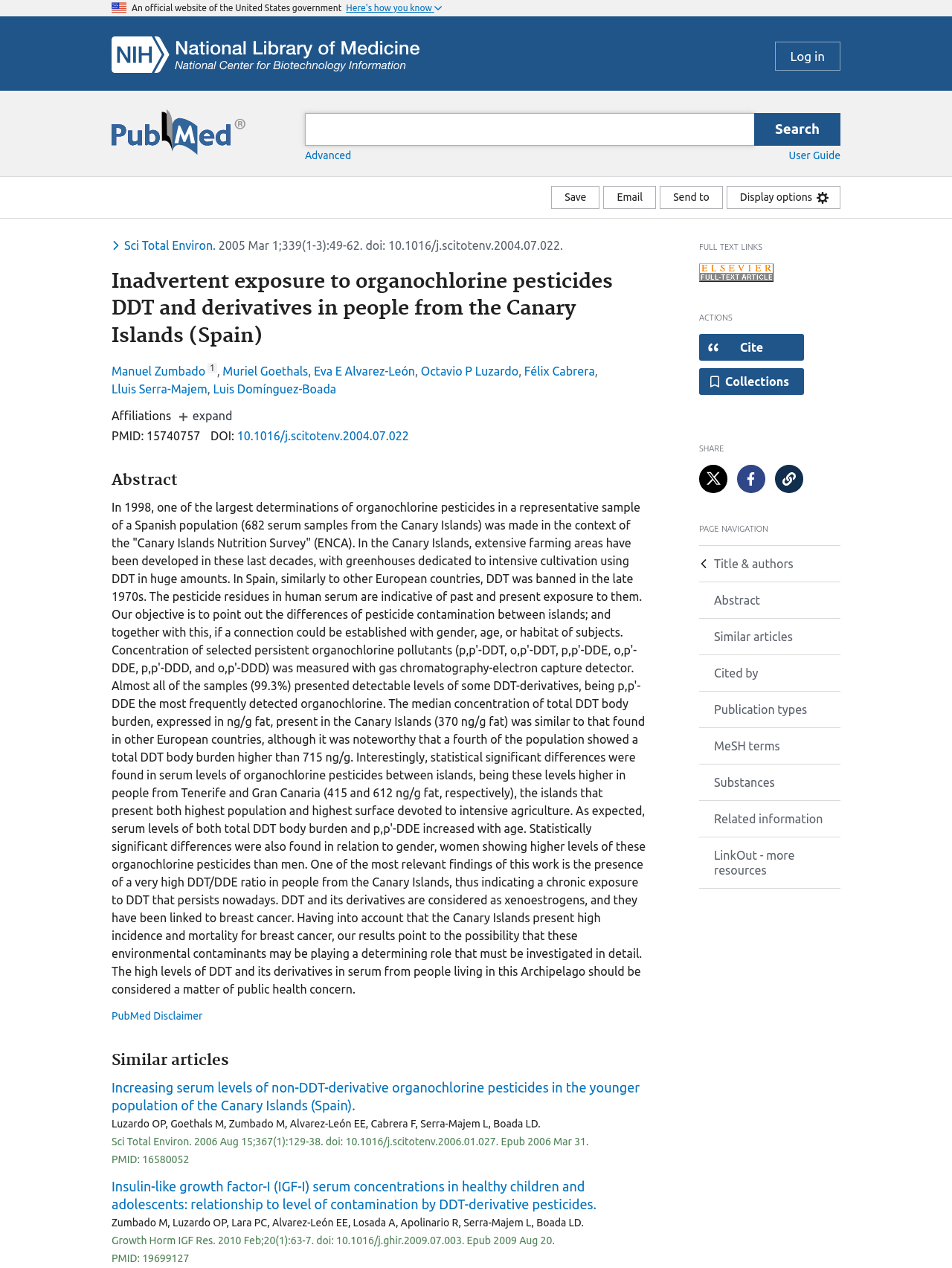Locate the UI element described by Luis Domínguez-Boada in the provided webpage screenshot. Return the bounding box coordinates in the format (top-left x, top-left y, bottom-right x, bottom-right y), ensuring all values are between 0 and 1.

[0.224, 0.302, 0.353, 0.312]